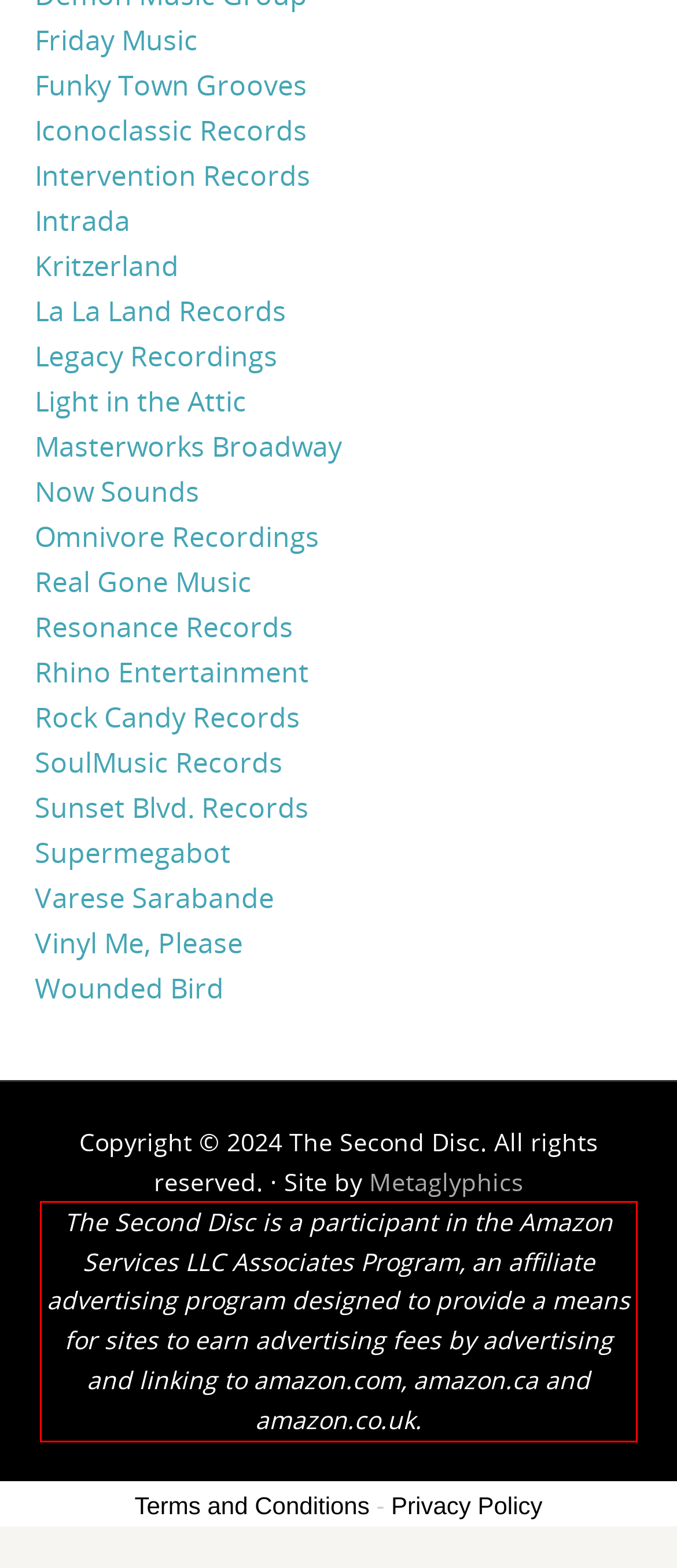Given a screenshot of a webpage containing a red rectangle bounding box, extract and provide the text content found within the red bounding box.

The Second Disc is a participant in the Amazon Services LLC Associates Program, an affiliate advertising program designed to provide a means for sites to earn advertising fees by advertising and linking to amazon.com, amazon.ca and amazon.co.uk.